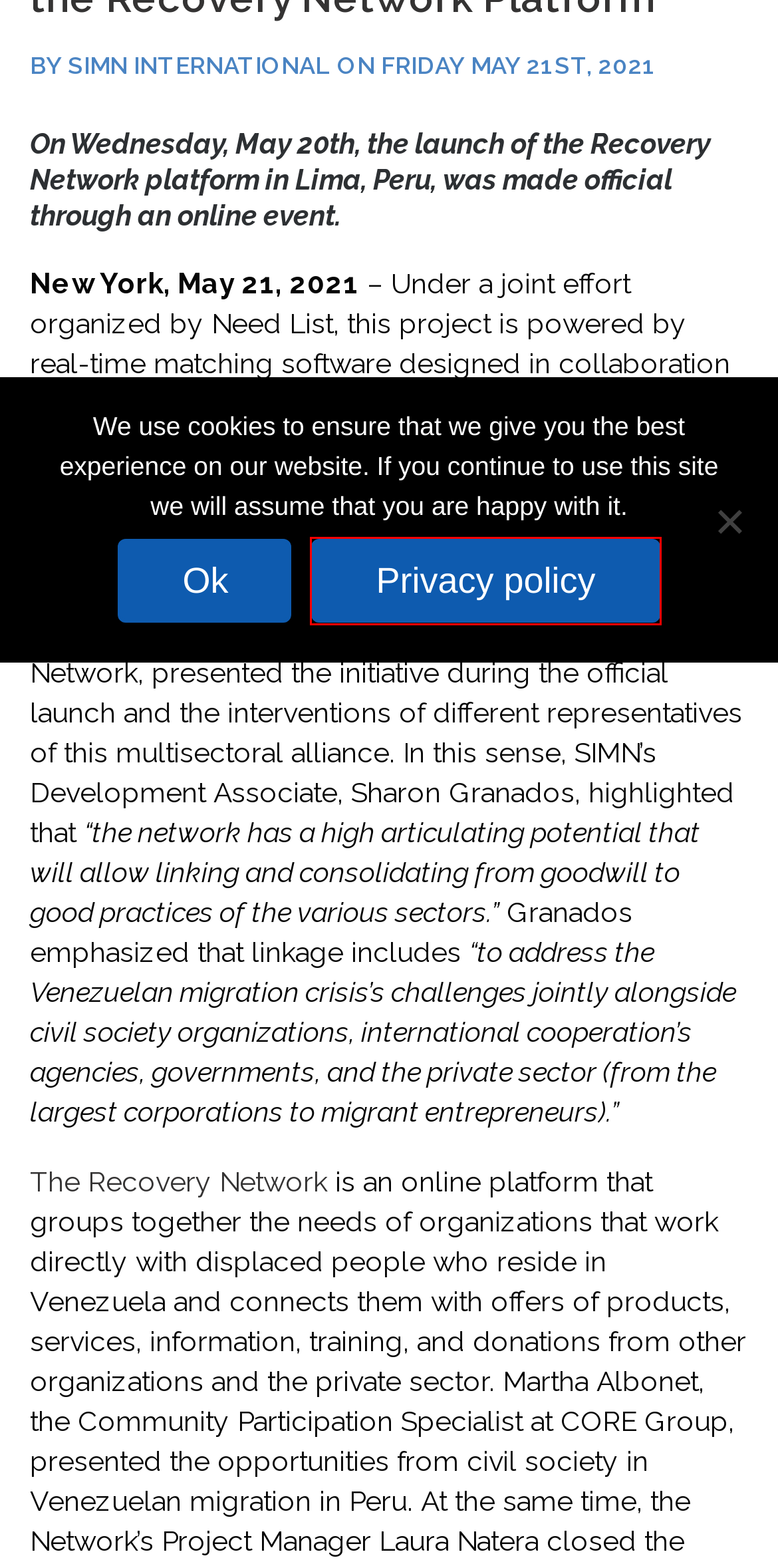Given a webpage screenshot with a red bounding box around a UI element, choose the webpage description that best matches the new webpage after clicking the element within the bounding box. Here are the candidates:
A. Publications - Scalabrini International
B. Red Recuperación: Ayuda para Venezuela | Plataforma de Apoyo a Organizaciones
C. Donate - Scalabrini International
D. Newsletter - Scalabrini International
E. Home - Scalabrini International
F. SIMN International, Author at Scalabrini International
G. Friday May 21st, 2021 - Scalabrini International
H. Privacy Policy - Scalabrini International

H